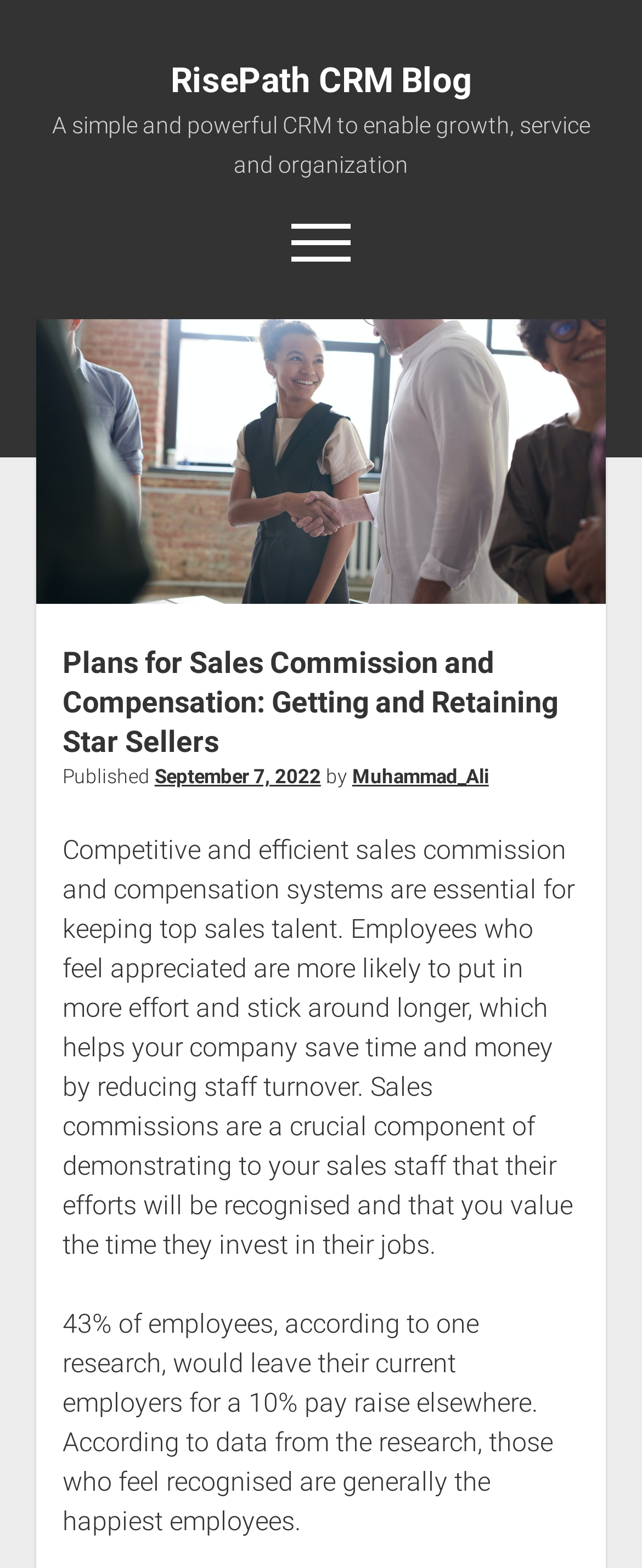Answer briefly with one word or phrase:
What is the date of publication of the blog post?

September 7, 2022